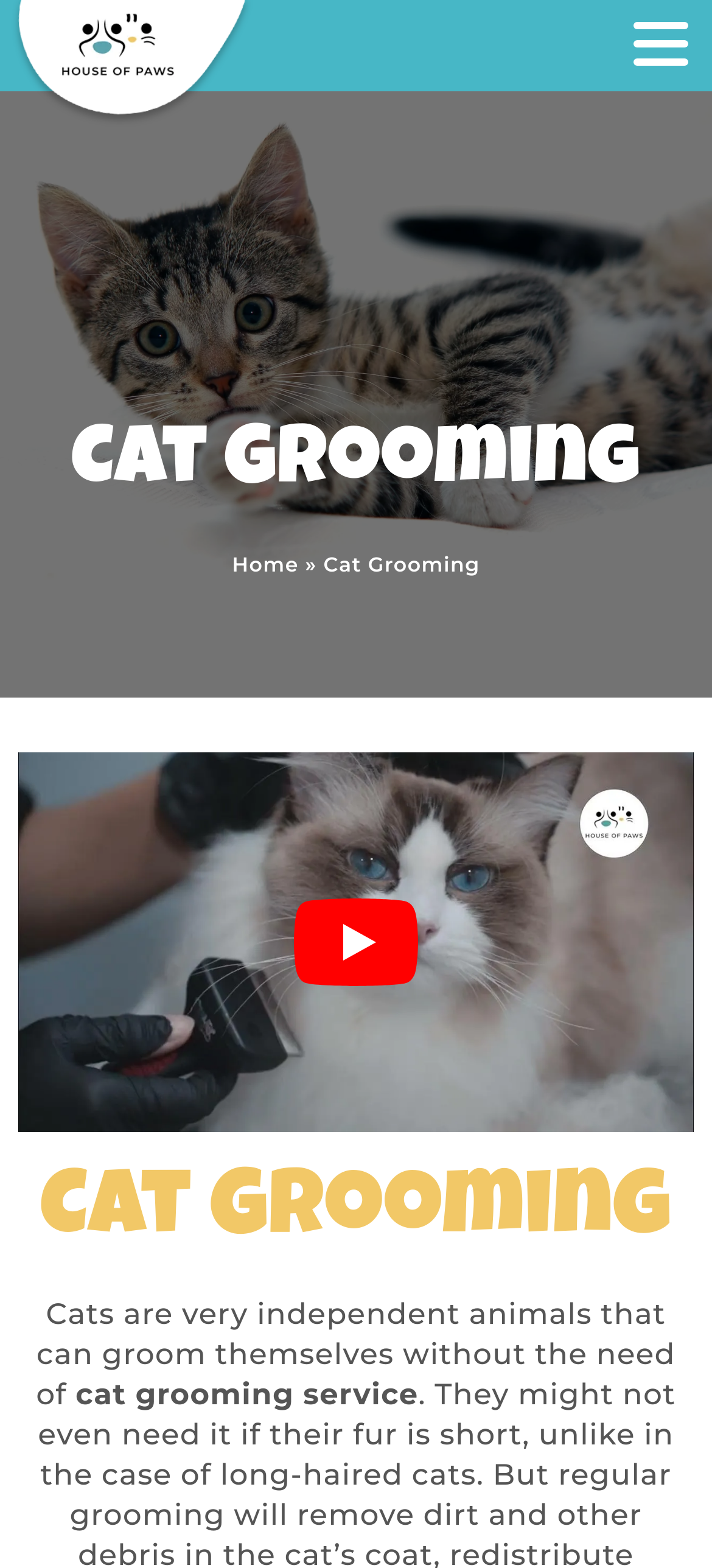Please provide a detailed answer to the question below by examining the image:
Where is the service available?

The service is available in KL & Selangor, as indicated by the title 'Private On Site Mobile Cat Grooming Service In KL & Selangor | 2023'.